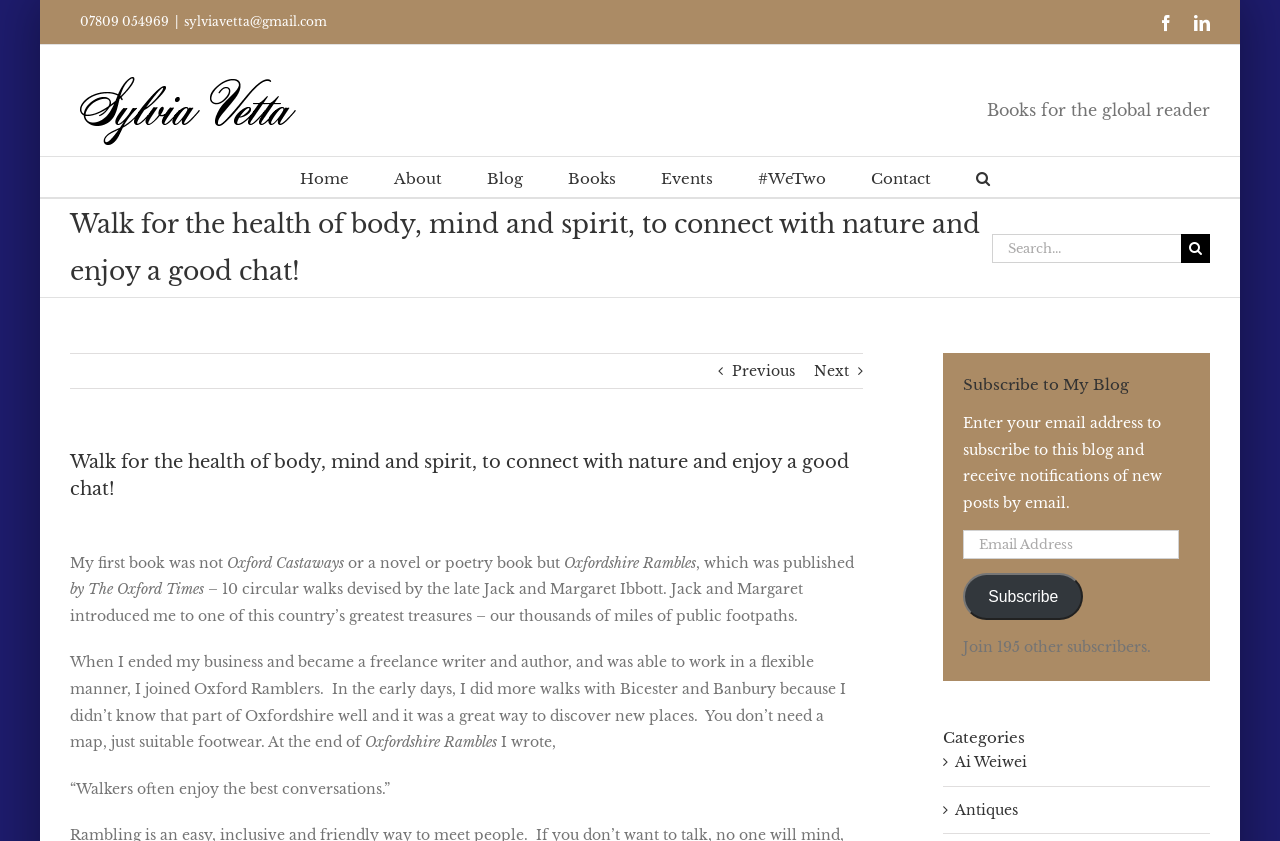Predict the bounding box for the UI component with the following description: "Home".

[0.234, 0.187, 0.273, 0.234]